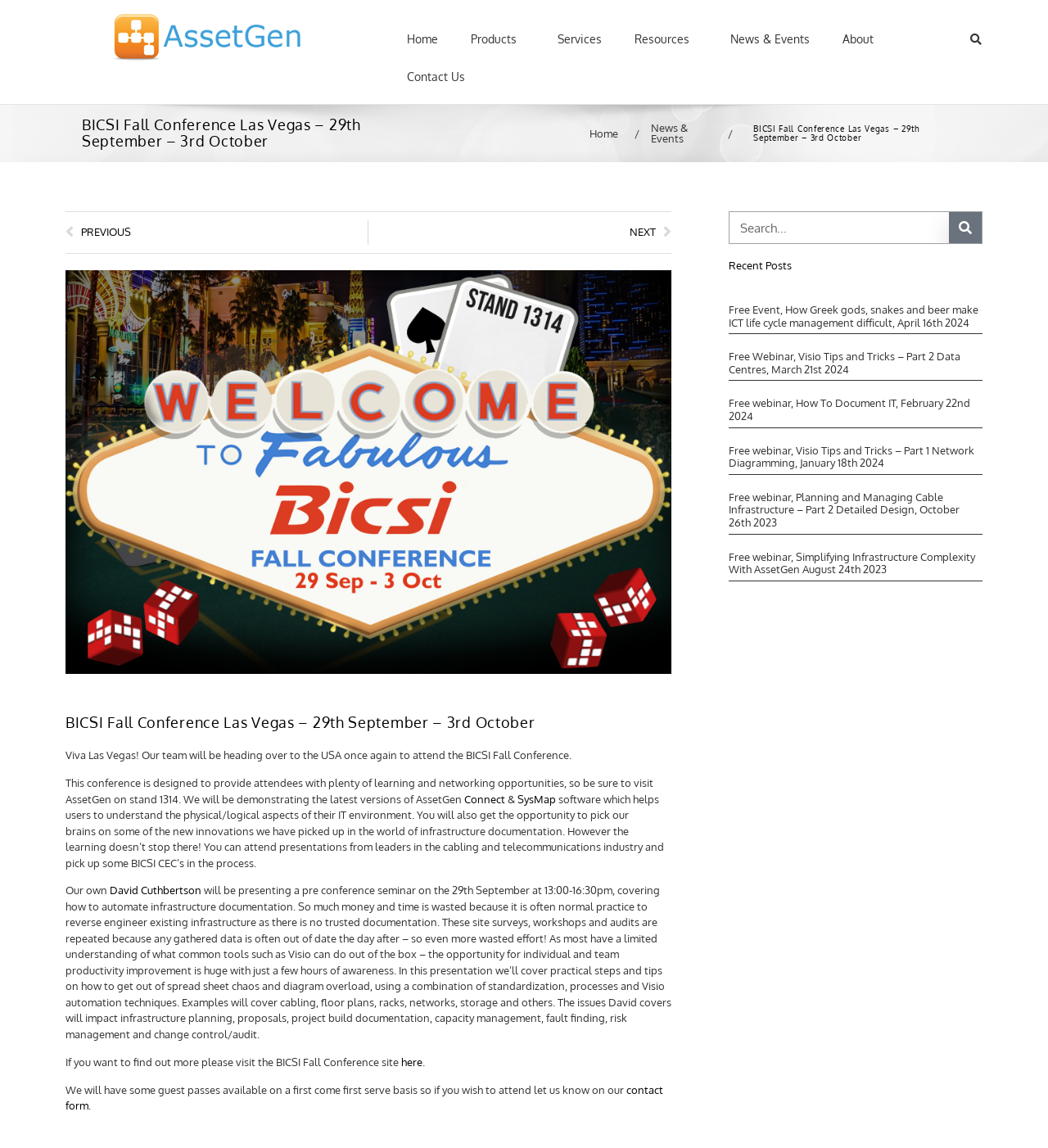Use one word or a short phrase to answer the question provided: 
What is the company demonstrating at the conference?

AssetGen Connect & SysMap software